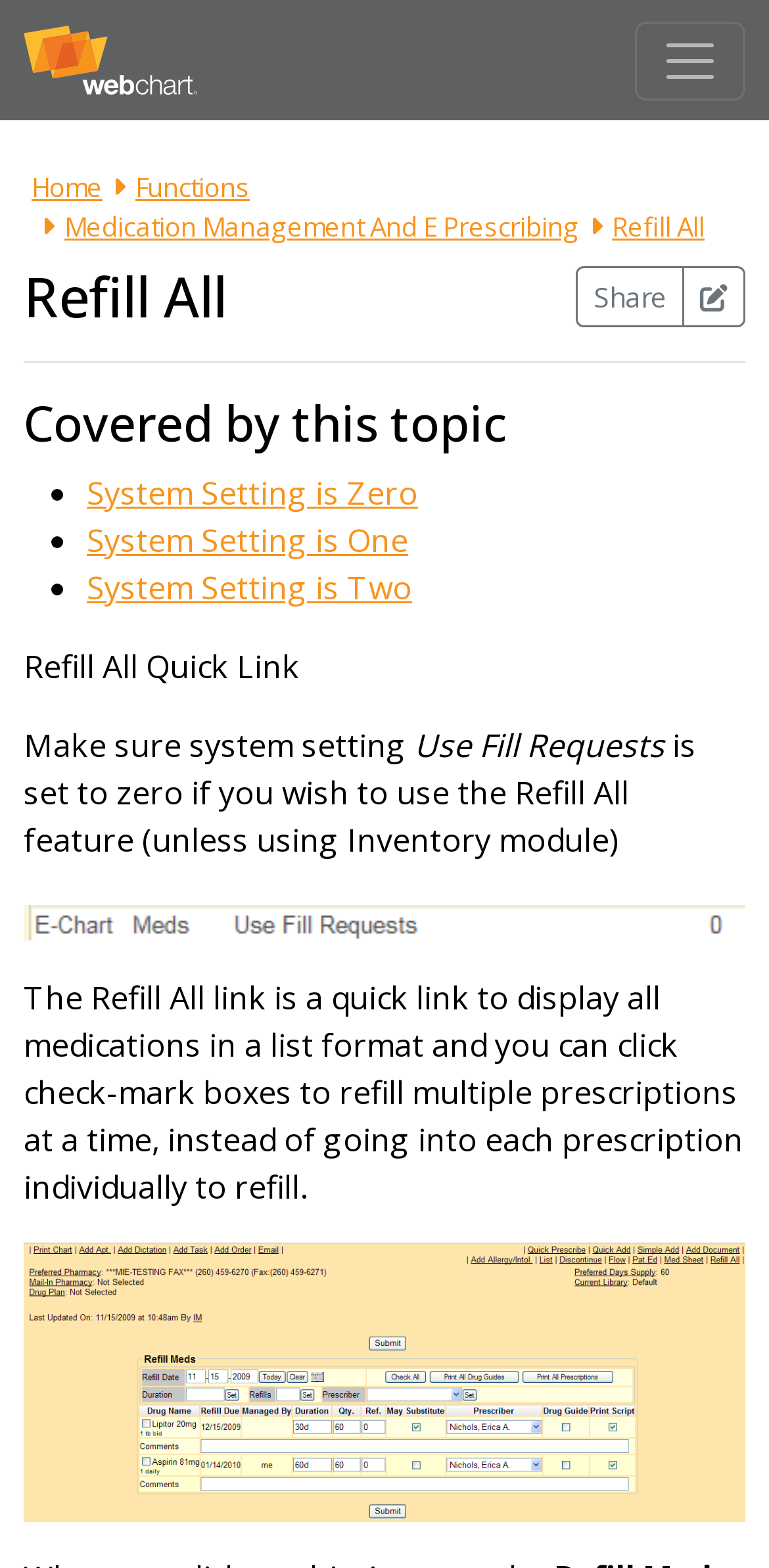What system setting is required for Refill All feature?
Please use the visual content to give a single word or phrase answer.

Zero